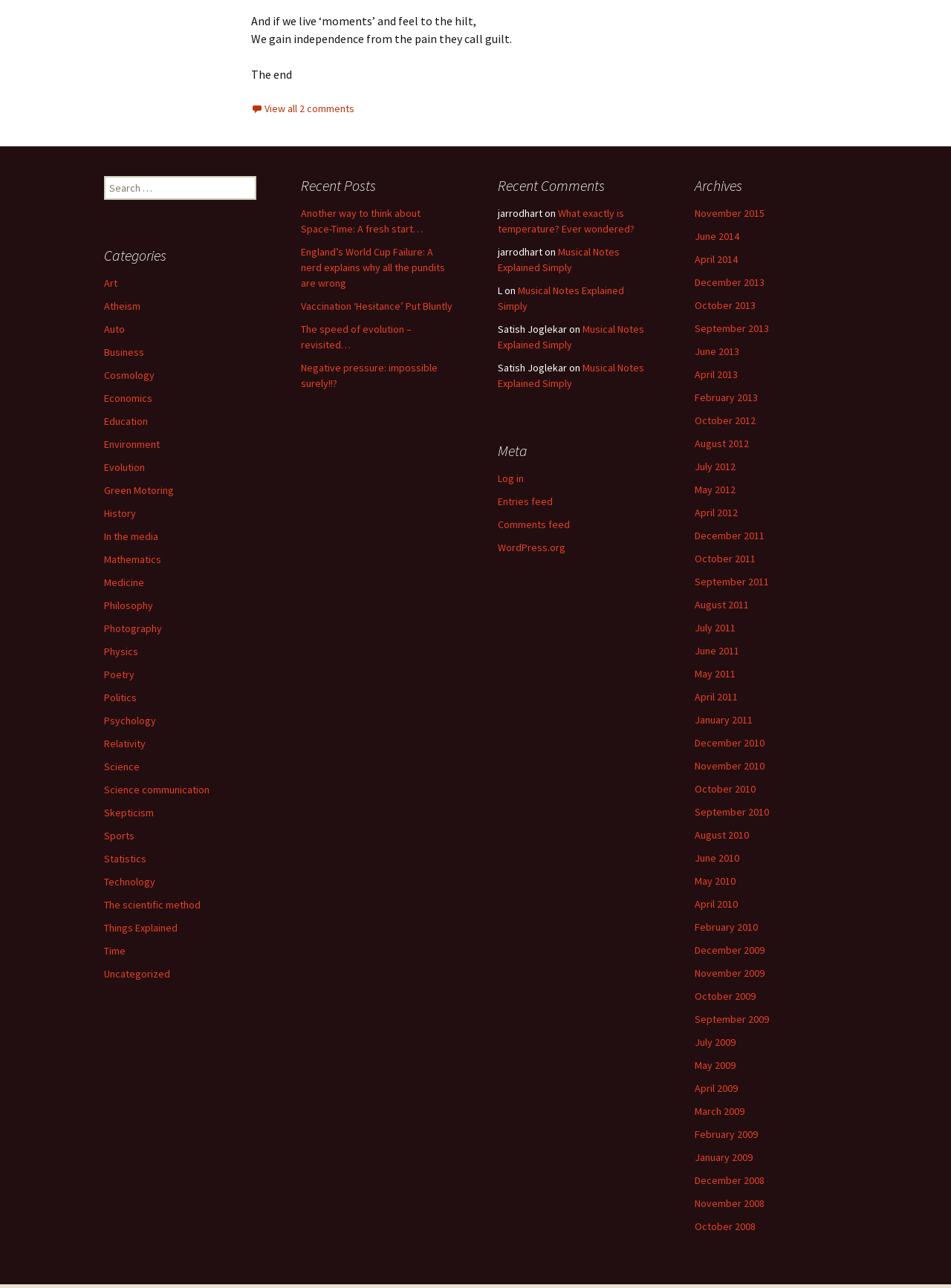Please specify the bounding box coordinates in the format (top-left x, top-left y, bottom-right x, bottom-right y), with values ranging from 0 to 1. Identify the bounding box for the UI component described as follows: September 2011

[0.73, 0.447, 0.809, 0.457]